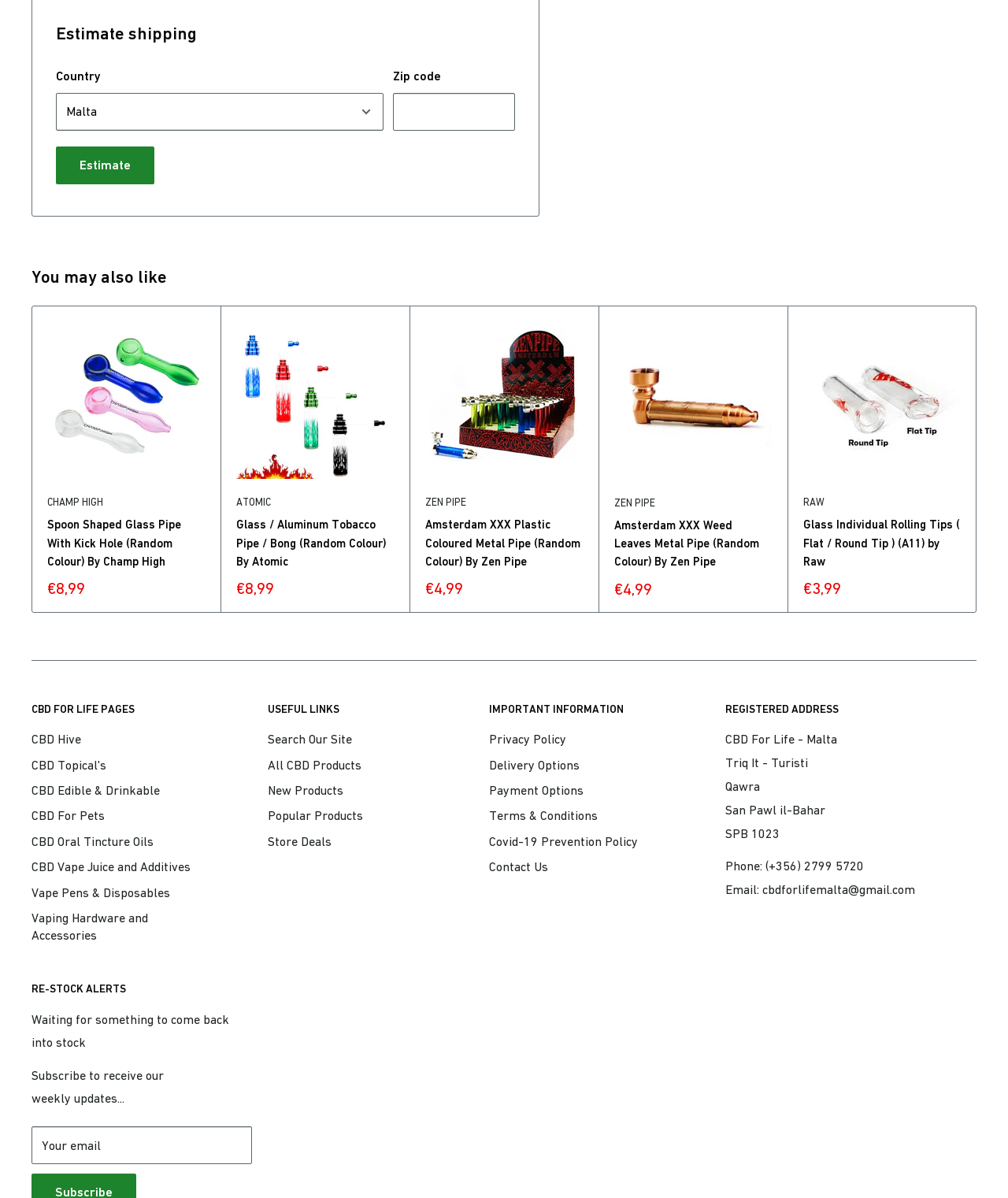Pinpoint the bounding box coordinates for the area that should be clicked to perform the following instruction: "Select a country".

[0.055, 0.078, 0.38, 0.109]